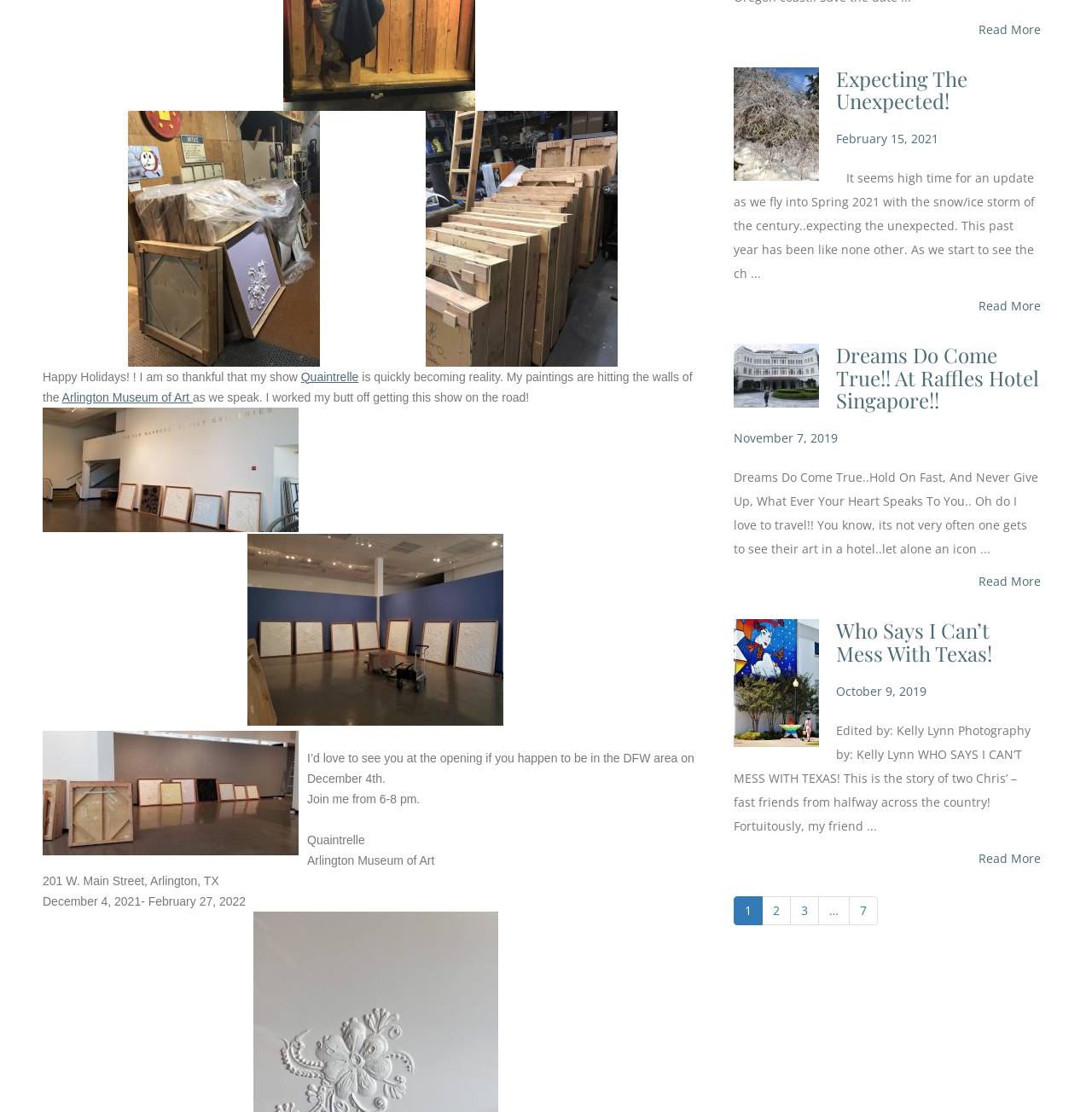Provide a brief response using a word or short phrase to this question:
How many pages of articles are there?

7